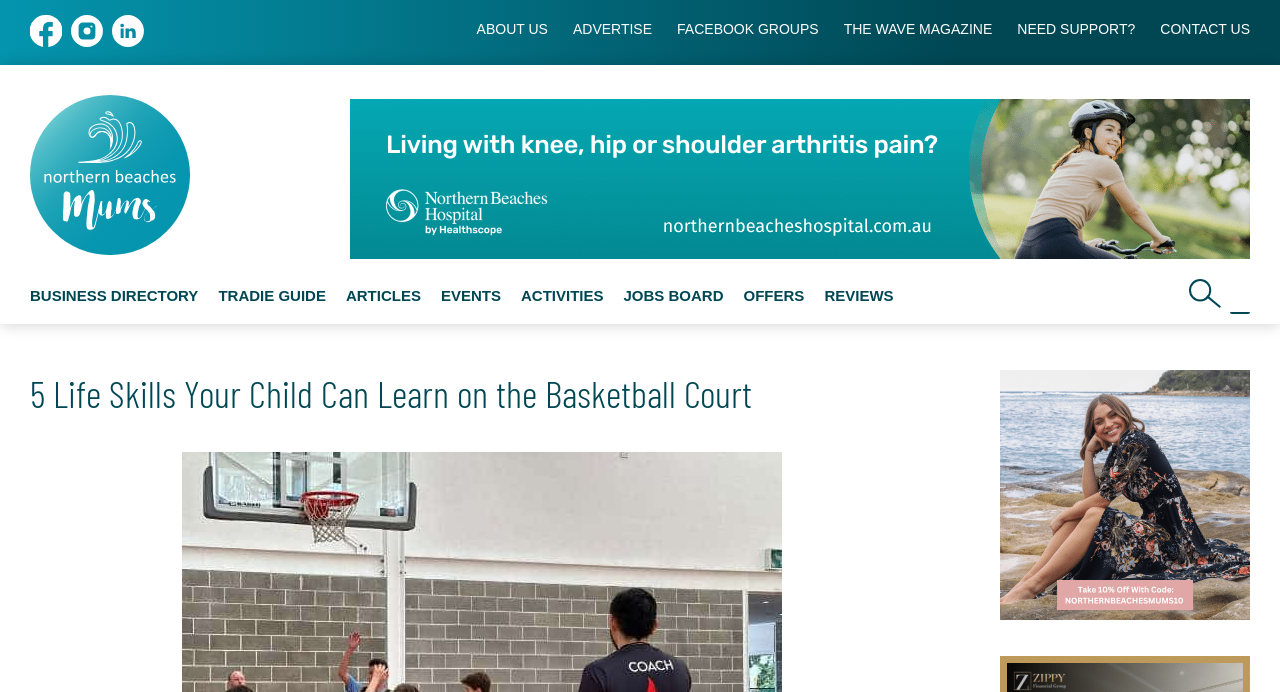Given the description "Events", provide the bounding box coordinates of the corresponding UI element.

[0.344, 0.415, 0.391, 0.44]